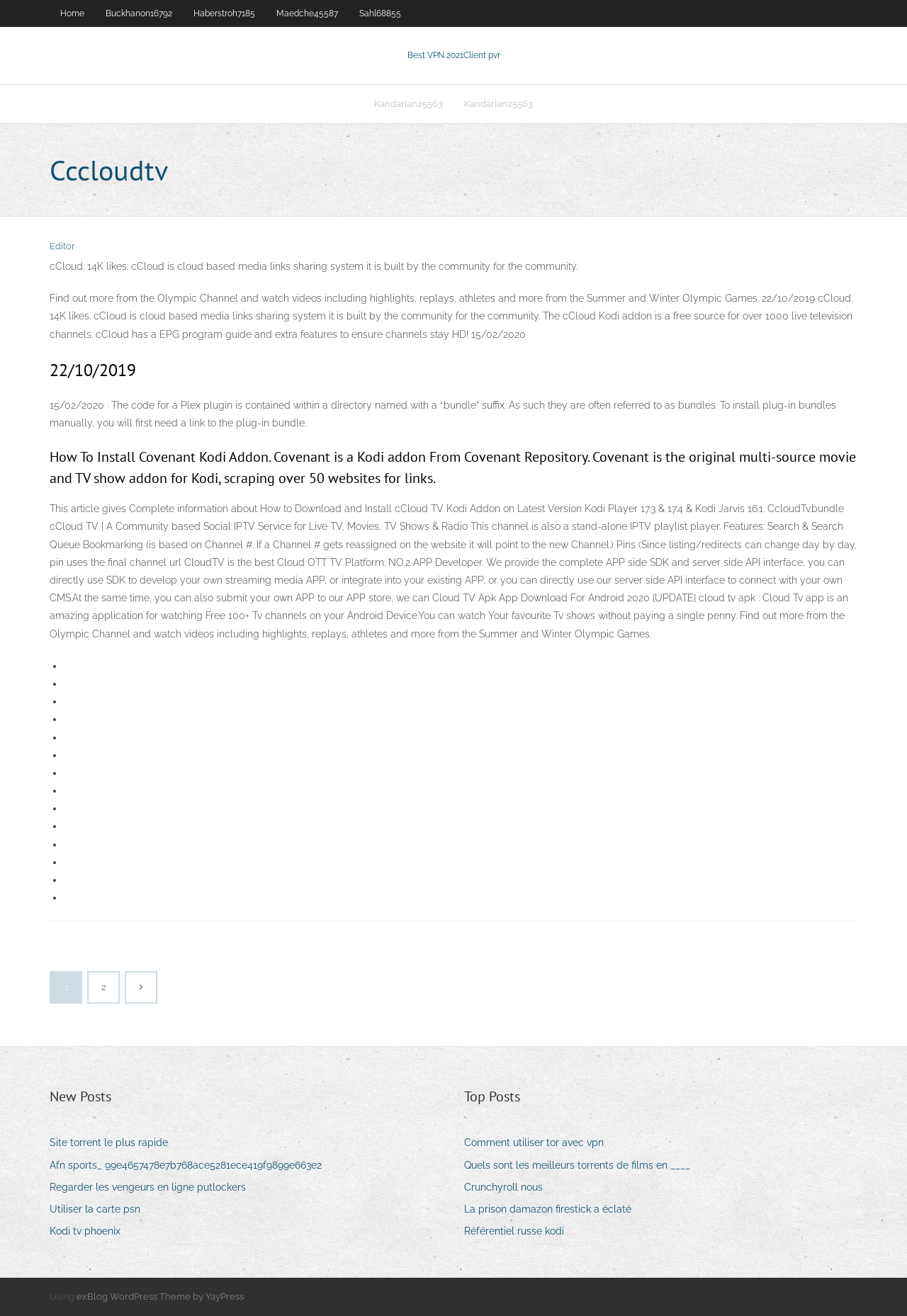Identify the bounding box coordinates for the element you need to click to achieve the following task: "Click on the 'Editor' link". Provide the bounding box coordinates as four float numbers between 0 and 1, in the form [left, top, right, bottom].

[0.055, 0.183, 0.082, 0.191]